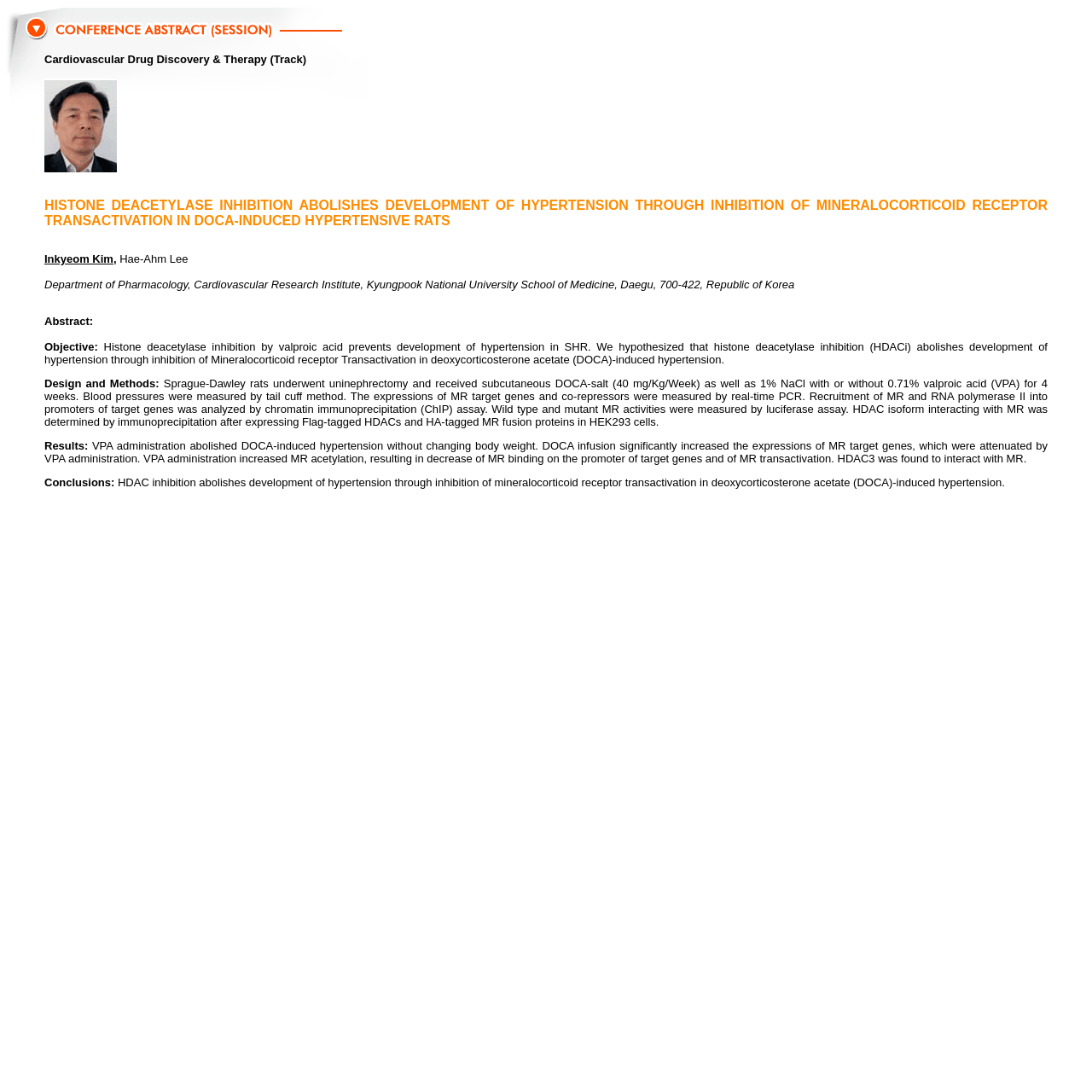Explain the features and main sections of the webpage comprehensively.

The webpage is about the 5th International Conference on Drug Discovery and Therapy, specifically focusing on a research abstract related to Cardiovascular Drug Discovery and Therapy. 

At the top of the page, there is a table with a single row and two columns. The first column takes up the entire width of the page and contains the abstract title, authors, and their affiliations. The abstract title is "HISTONE DEACETYLASE INHIBITION ABOLISHES DEVELOPMENT OF HYPERTENSION THROUGH INHIBITION OF MINERALOCORTICOID RECEPTOR TRANSACTIVATION IN DOCA-INDUCED HYPERTENSIVE RATS". The authors are Inkyeom Kim and Hae-Ahm Lee, and they are affiliated with the Department of Pharmacology, Cardiovascular Research Institute, Kyungpook National University School of Medicine in Daegu, Republic of Korea.

Below the authors' information, there is an abstract section that is divided into several paragraphs. The first paragraph is the objective, which discusses the hypothesis that histone deacetylase inhibition abolishes development of hypertension through inhibition of mineralocorticoid receptor transactivation in deoxycorticosterone acetate (DOCA)-induced hypertension. The second paragraph describes the design and methods used in the study, including the use of Sprague-Dawley rats, DOCA-salt, and valproic acid. The third paragraph presents the results, which show that valproic acid administration abolished DOCA-induced hypertension without changing body weight. The final paragraph provides the conclusions, stating that HDAC inhibition abolishes development of hypertension through inhibition of mineralocorticoid receptor transactivation in deoxycorticosterone acetate (DOCA)-induced hypertension.

To the left of the abstract title, there is a small image. There are no other images on the page.